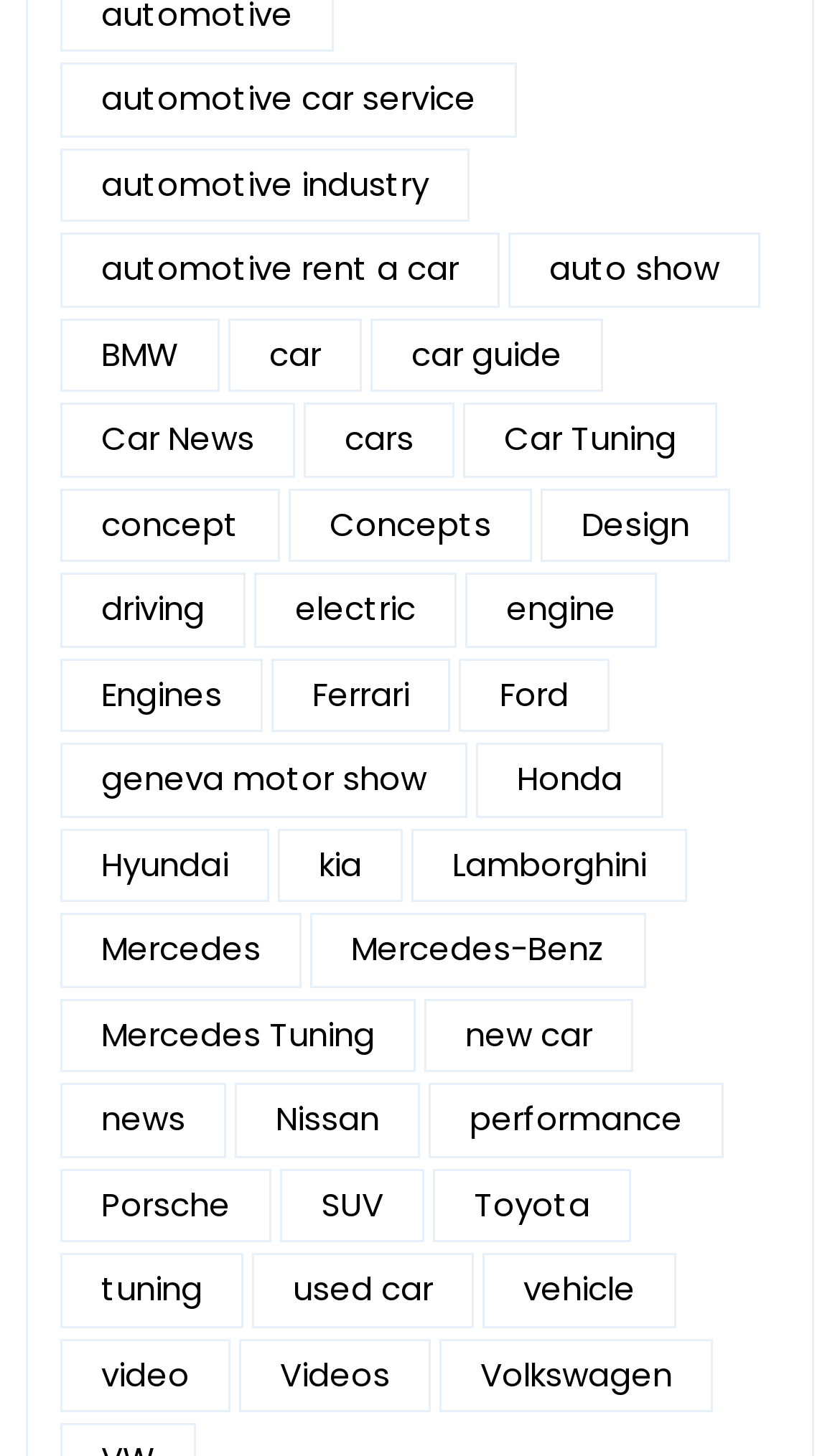What is the second most popular car brand?
Respond to the question with a well-detailed and thorough answer.

I looked at the number of items associated with each car brand and found that Mercedes has the second most items, with 369 items.